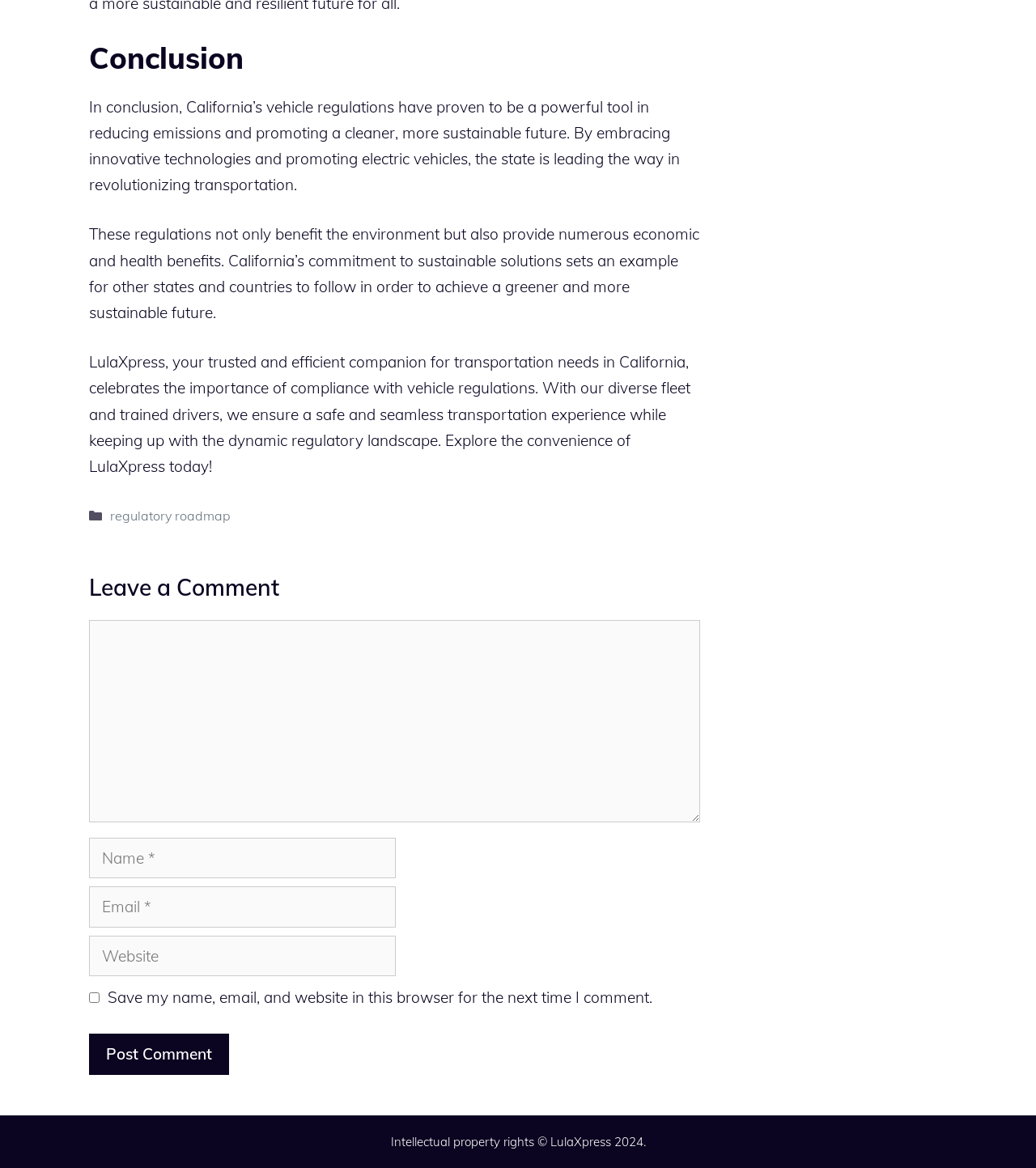Please provide the bounding box coordinates for the element that needs to be clicked to perform the following instruction: "Click the 'LulaXpress' link at the bottom". The coordinates should be given as four float numbers between 0 and 1, i.e., [left, top, right, bottom].

[0.531, 0.971, 0.589, 0.984]